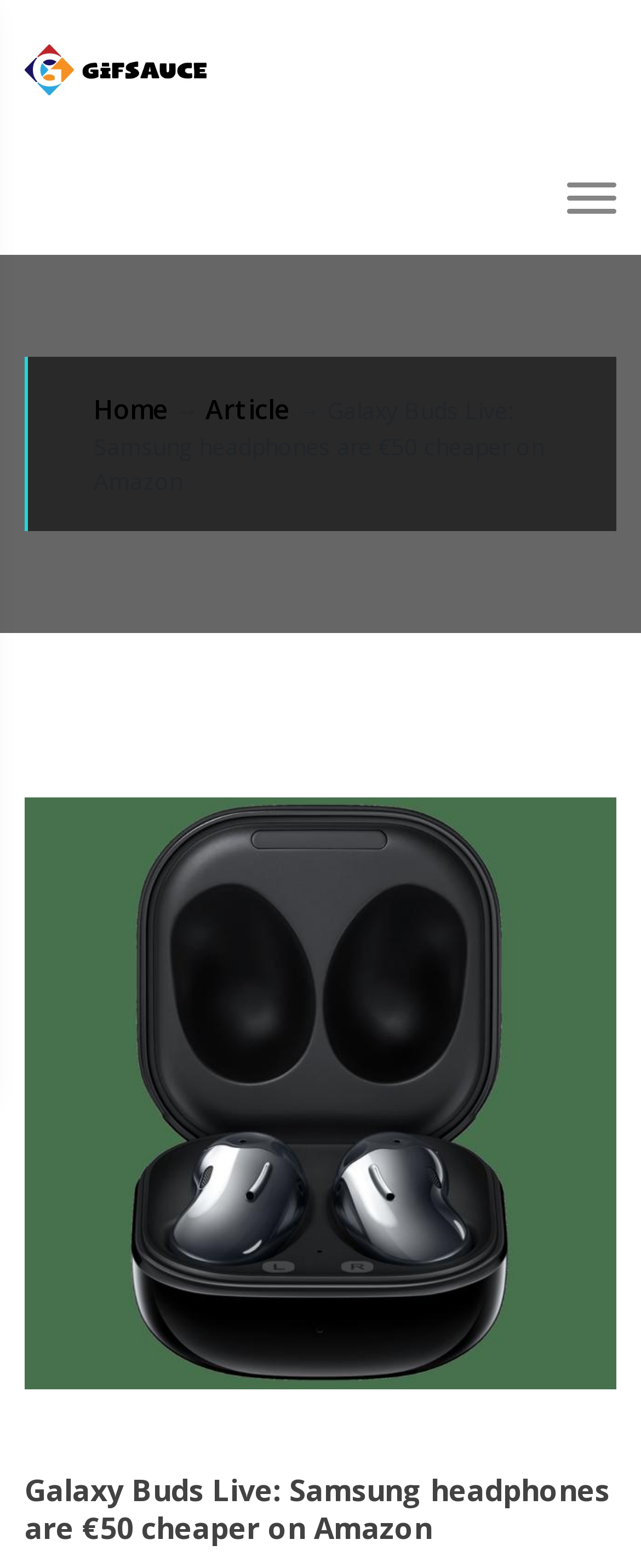Is there an image on the webpage?
Answer with a single word or phrase, using the screenshot for reference.

Yes